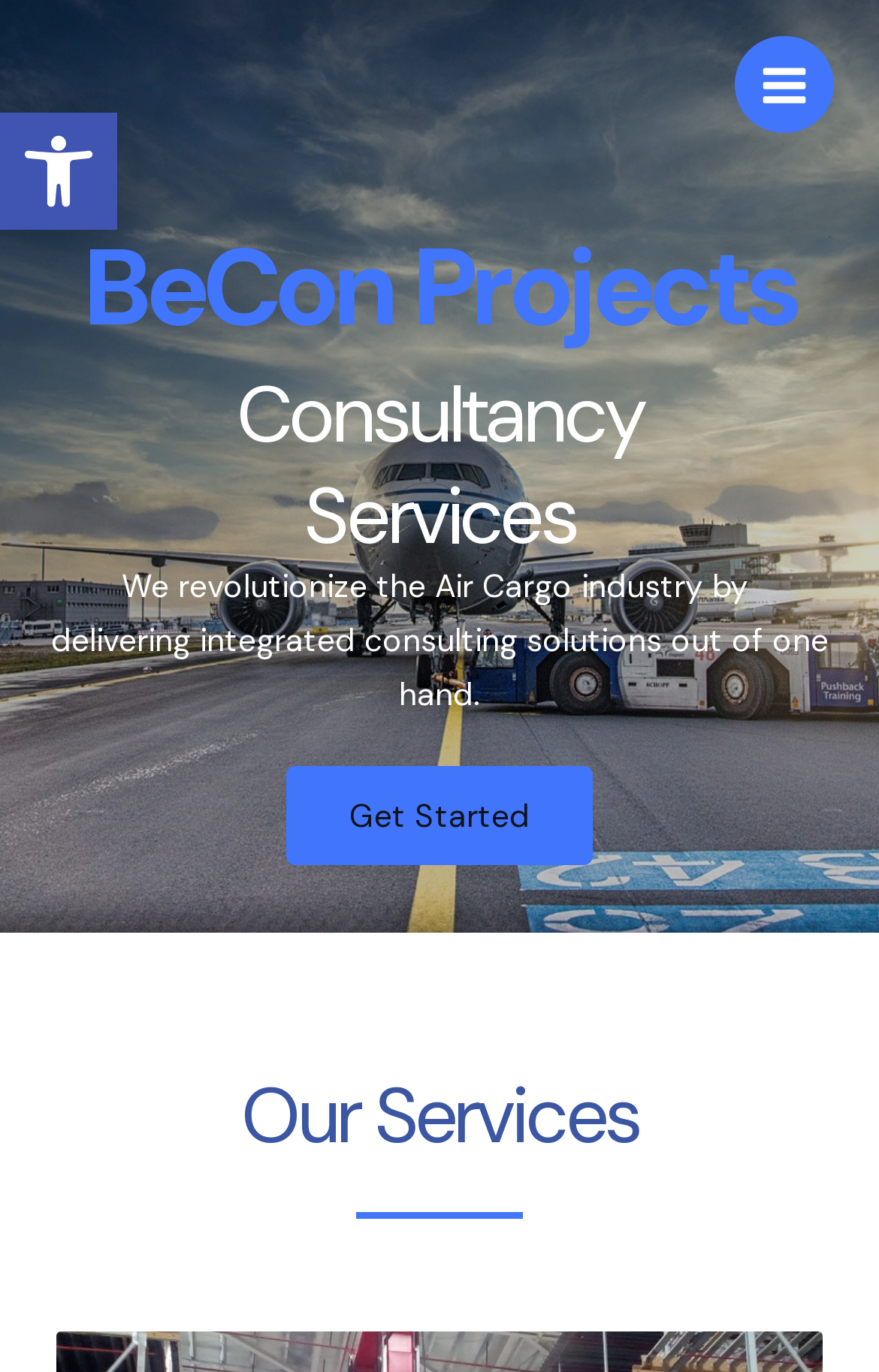How can I proceed to learn more about BeCon Projects' services?
Answer the question with just one word or phrase using the image.

Get Started